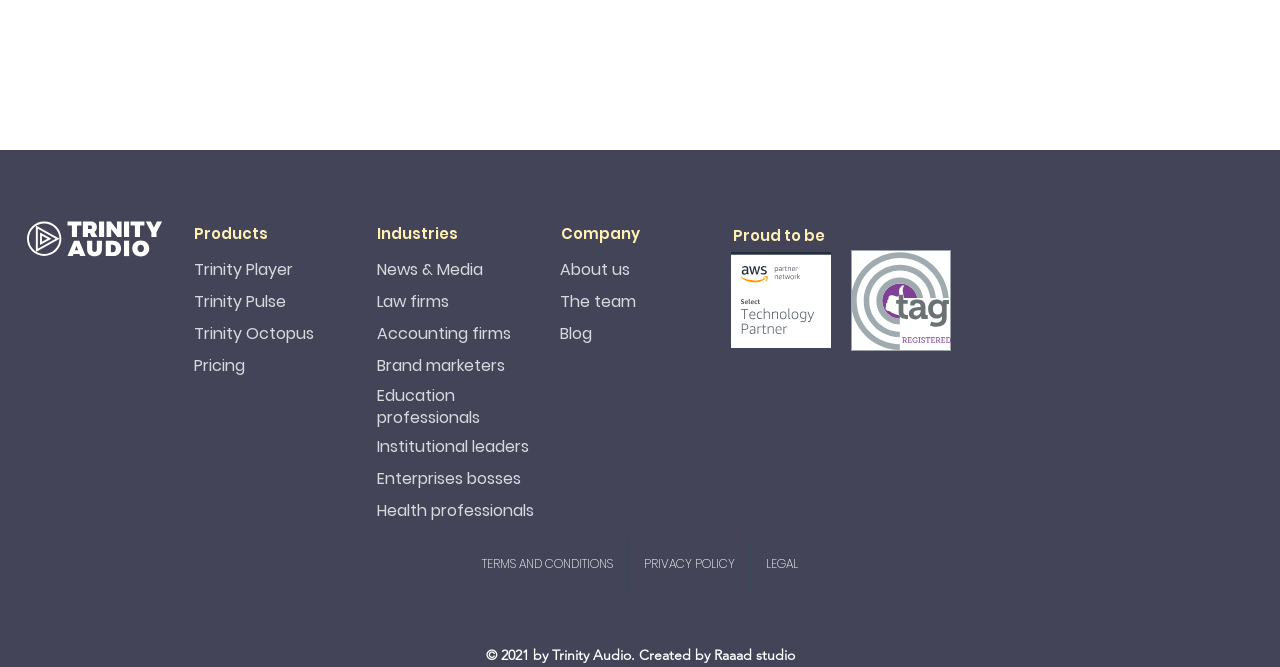What industries does Trinity cater to? From the image, respond with a single word or brief phrase.

News & Media, Law firms, etc.